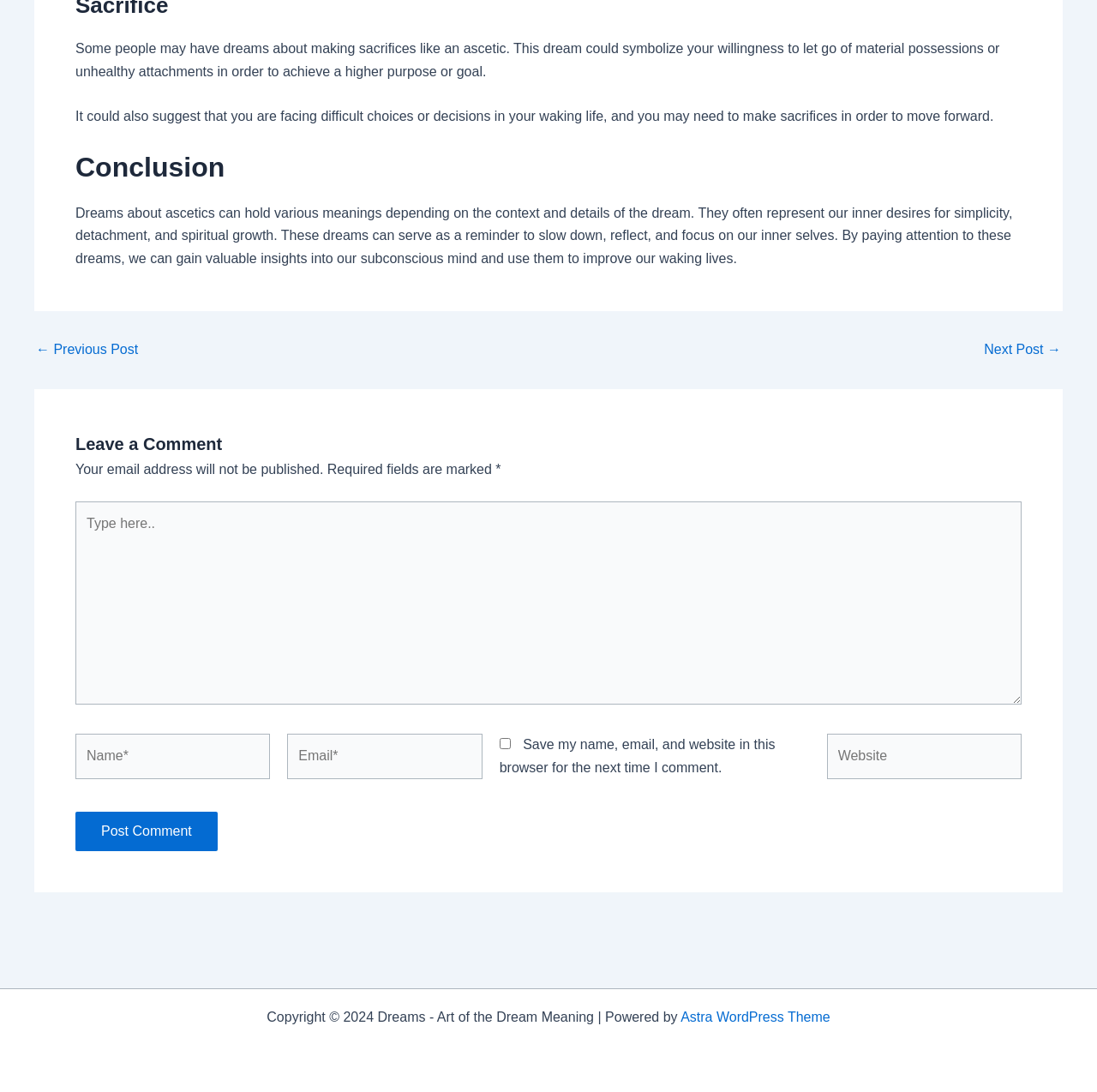Identify the bounding box coordinates for the UI element described as: "parent_node: Website name="url" placeholder="Website"".

[0.754, 0.672, 0.931, 0.713]